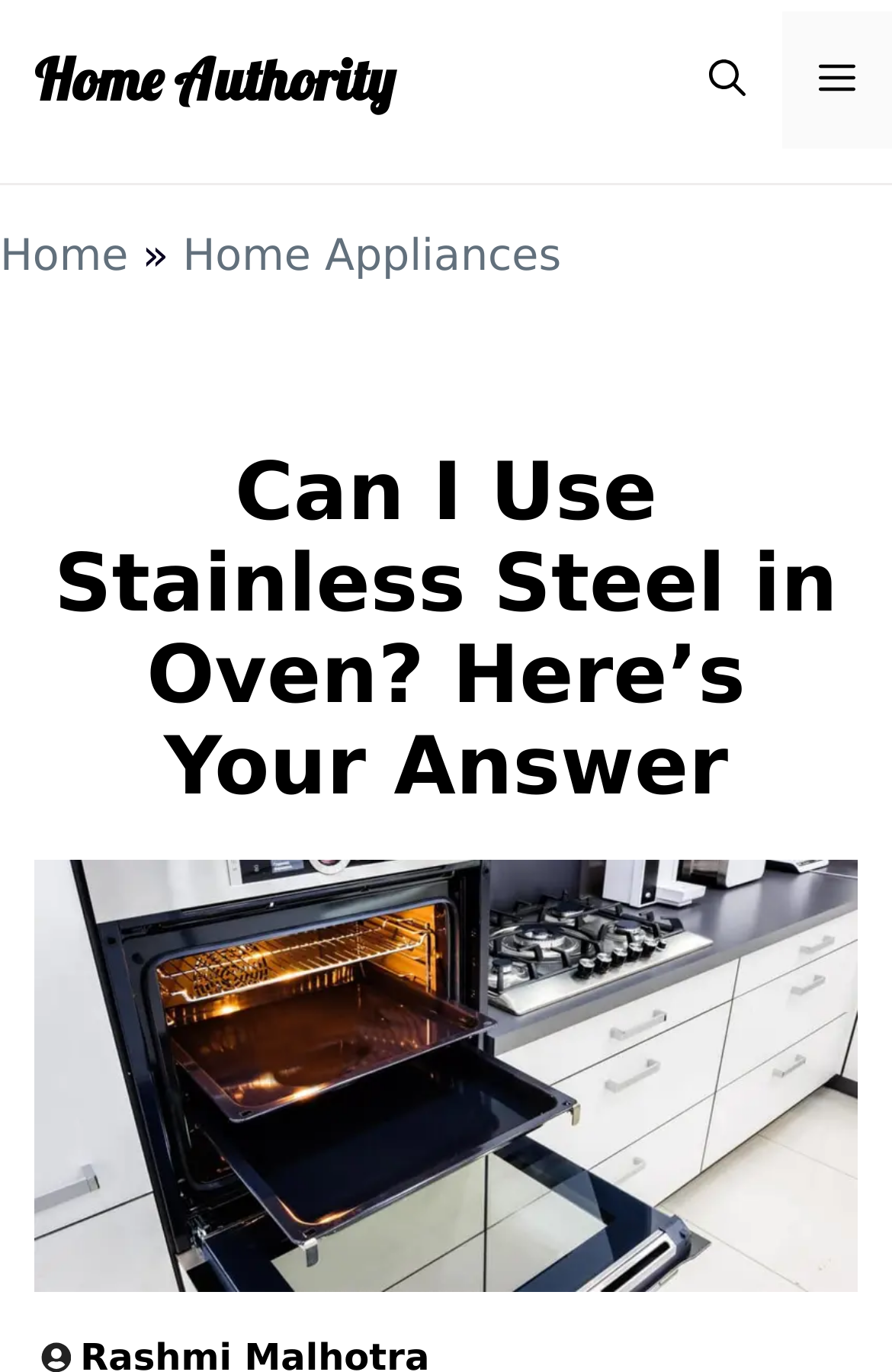What is the position of the search bar link?
Deliver a detailed and extensive answer to the question.

The search bar link is located at the top right corner of the webpage, with a bounding box coordinate of [0.754, 0.033, 0.877, 0.083], indicating that it is positioned at the top right corner of the webpage.